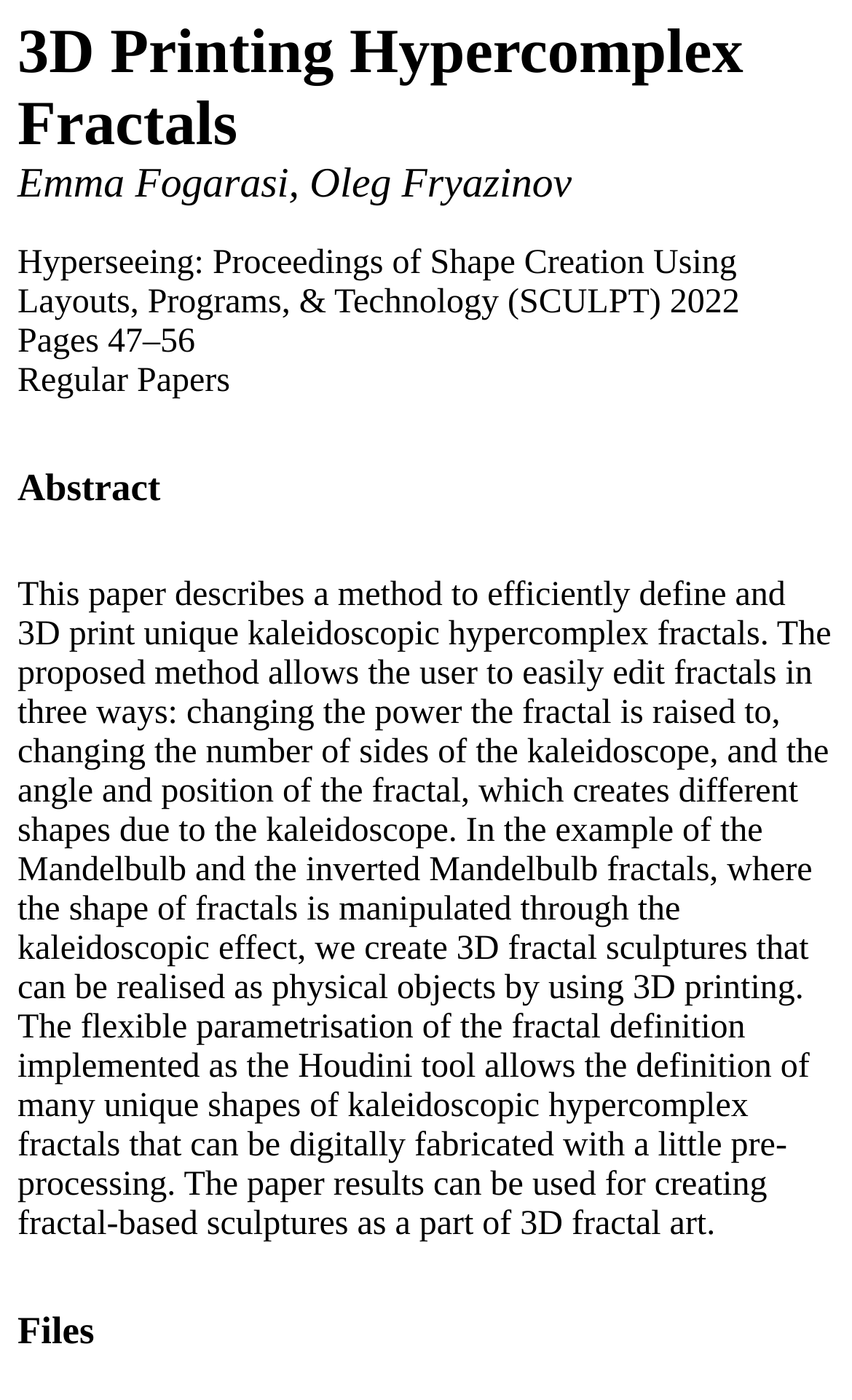Who are the authors of the paper?
Look at the image and provide a detailed response to the question.

The static text 'Emma Fogarasi, Oleg Fryazinov' is located below the title of the paper, indicating that they are the authors of the paper.